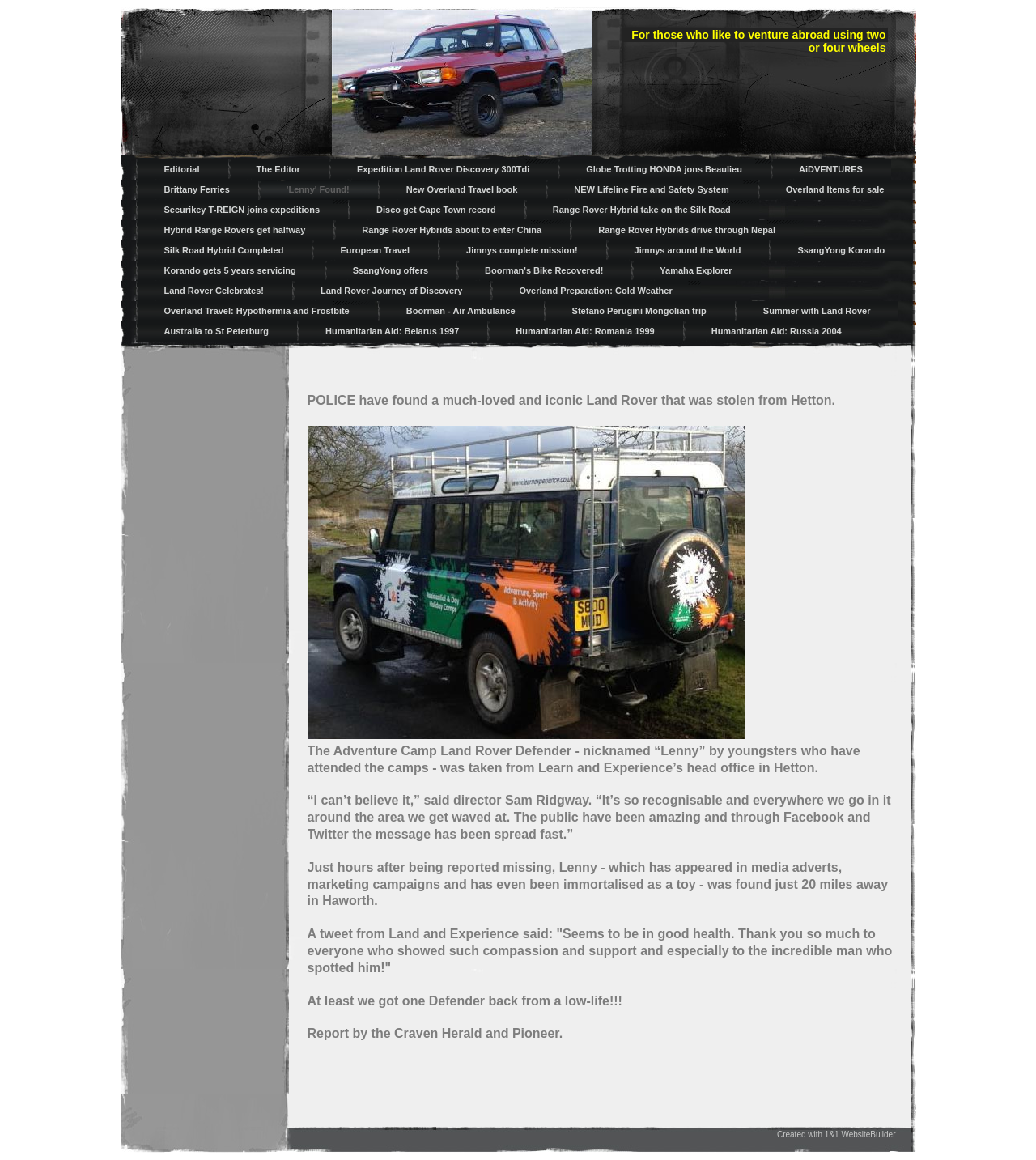Provide a one-word or short-phrase response to the question:
What is the tool used to create the website?

1&1 WebsiteBuilder